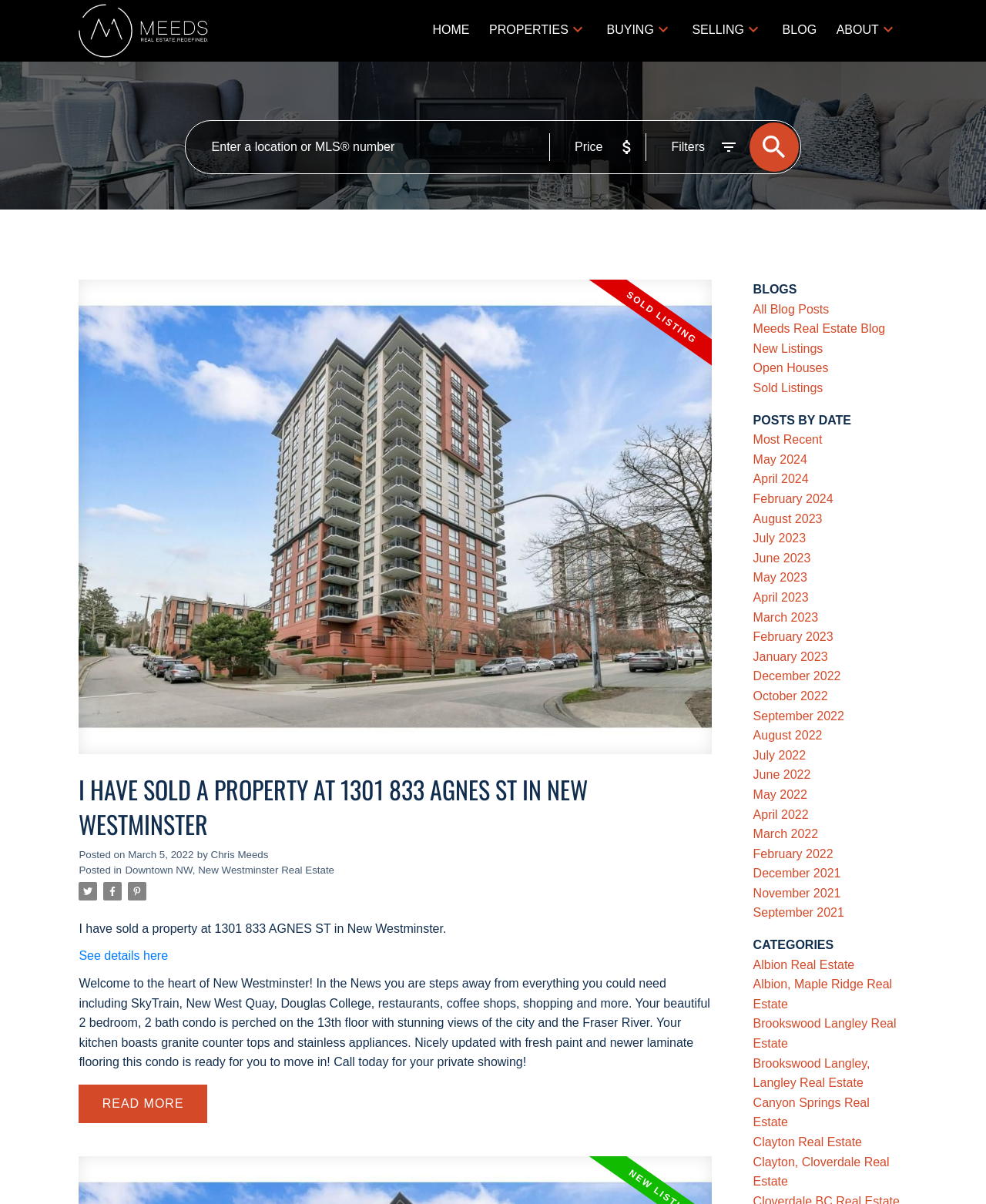Bounding box coordinates are given in the format (top-left x, top-left y, bottom-right x, bottom-right y). All values should be floating point numbers between 0 and 1. Provide the bounding box coordinate for the UI element described as: May 2023

[0.764, 0.474, 0.819, 0.485]